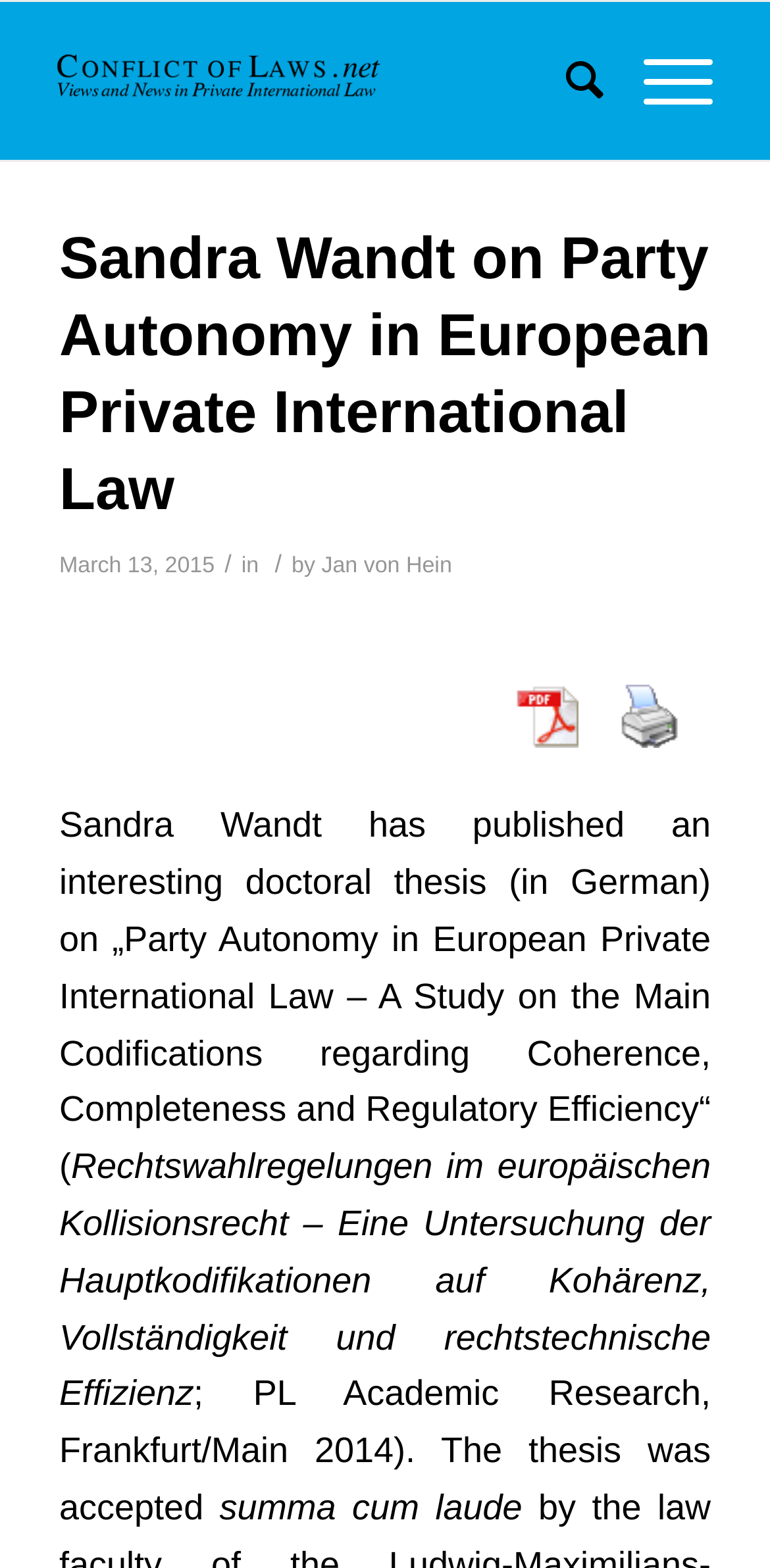Respond with a single word or phrase:
How many links are in the menu section?

2